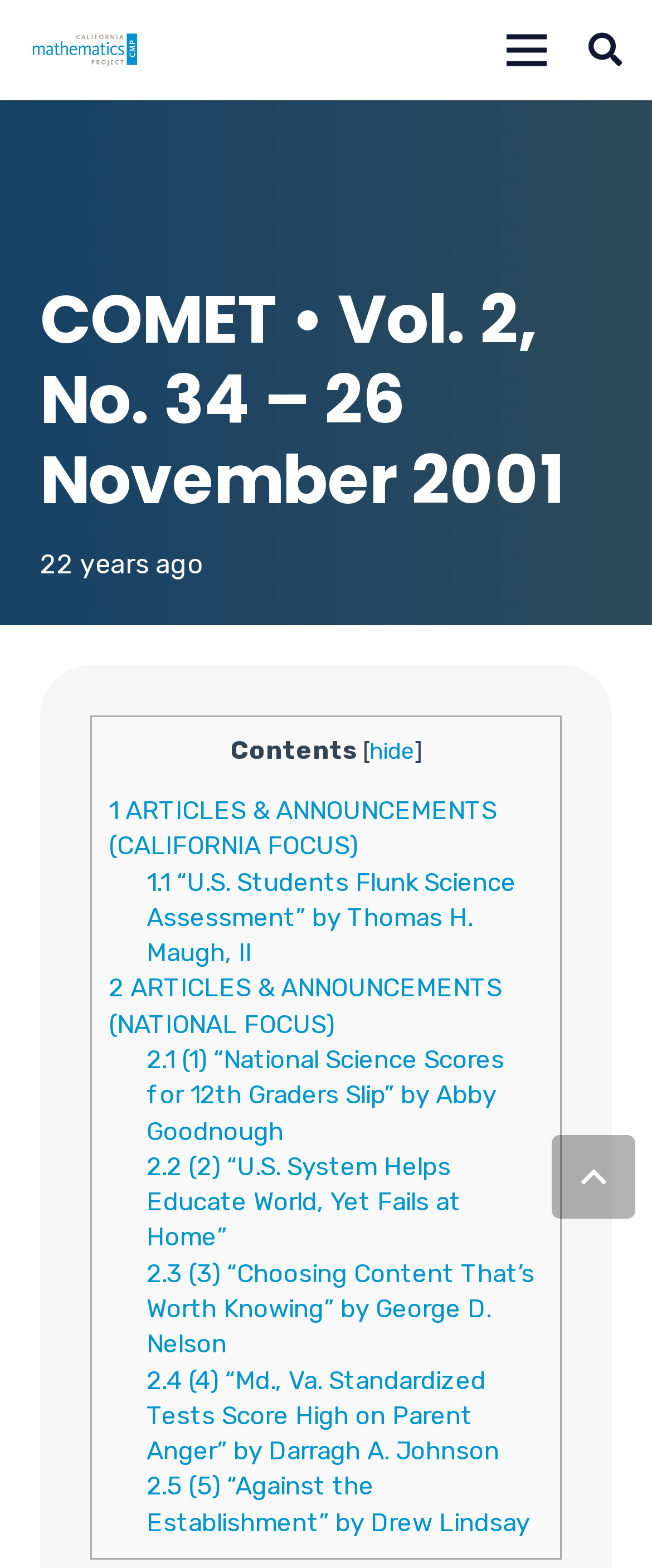Please find the bounding box coordinates of the element's region to be clicked to carry out this instruction: "Contact Us".

None